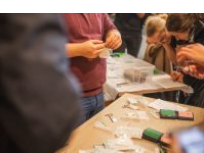Explain the image in a detailed and descriptive way.

The image captures a busy scene at a fair where participants engage with various displays and materials on a table. In the foreground, a person in a maroon sweater is seen handling items, presumably preparing them for distribution or demonstration, while others lean in to examine the contents laid out. The table is adorned with scattered papers, tools, and other materials, indicative of an interactive session likely aimed at sharing knowledge or showcasing scientific projects. The setting appears lively and participatory, reflecting the enthusiasm of the students from JUMC as they interact with the presented information and each other. This event highlights the collaborative efforts within the scientific community, as students present their achievements and future goals.